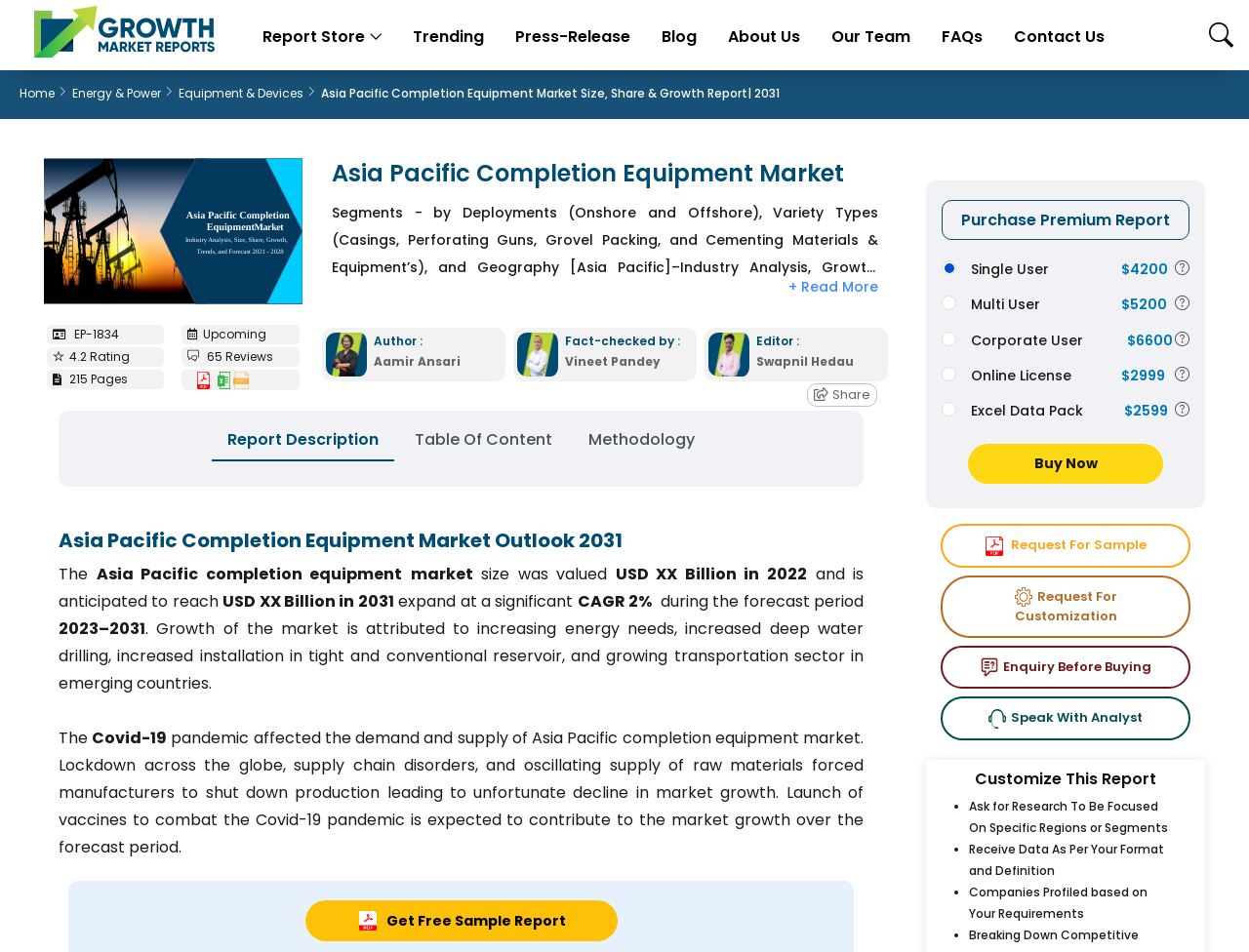Please locate the bounding box coordinates of the element that should be clicked to complete the given instruction: "Click the 'Buy Now' button".

[0.775, 0.466, 0.931, 0.508]